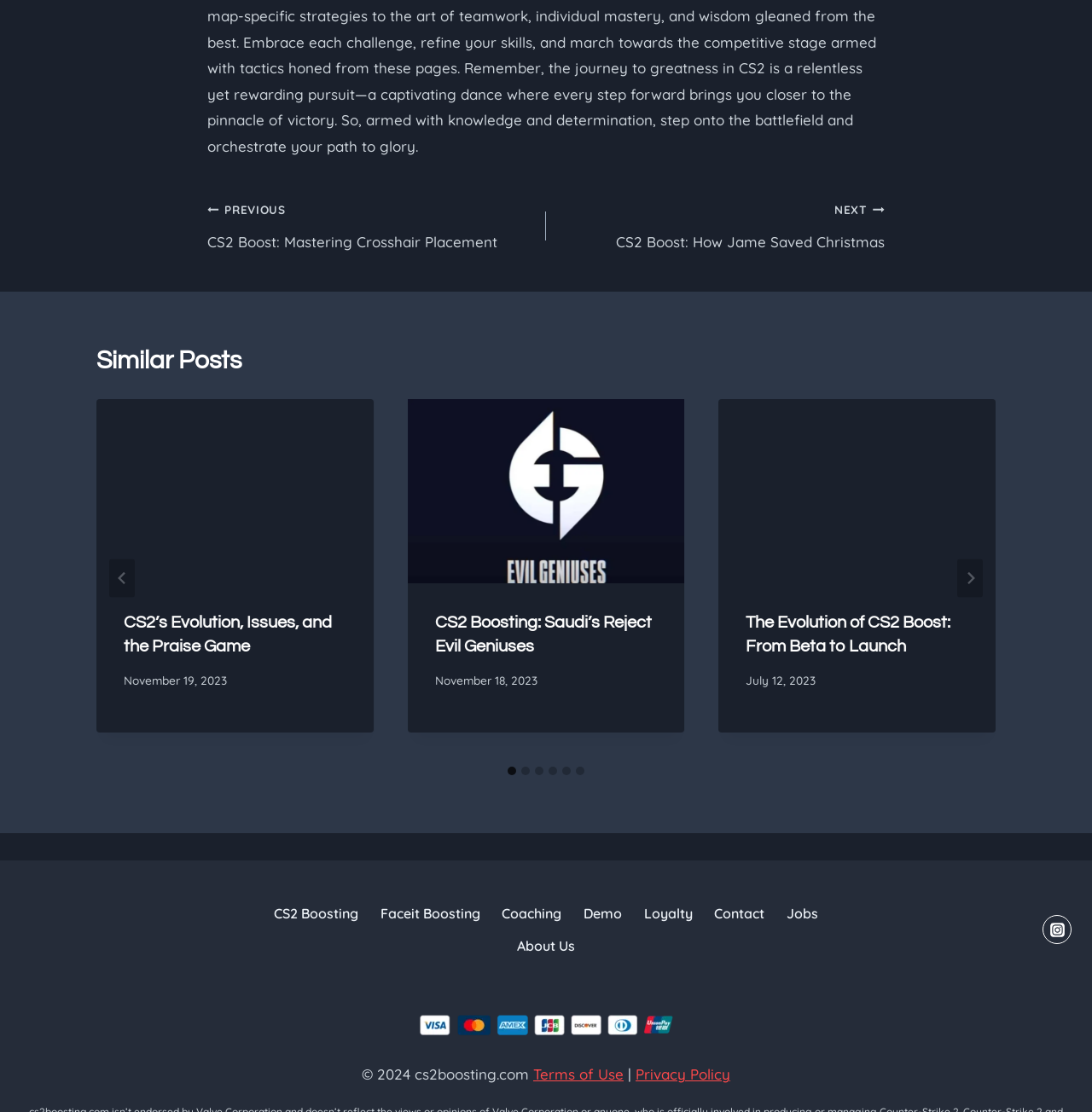What is the copyright year of the website?
Look at the screenshot and respond with a single word or phrase.

2024